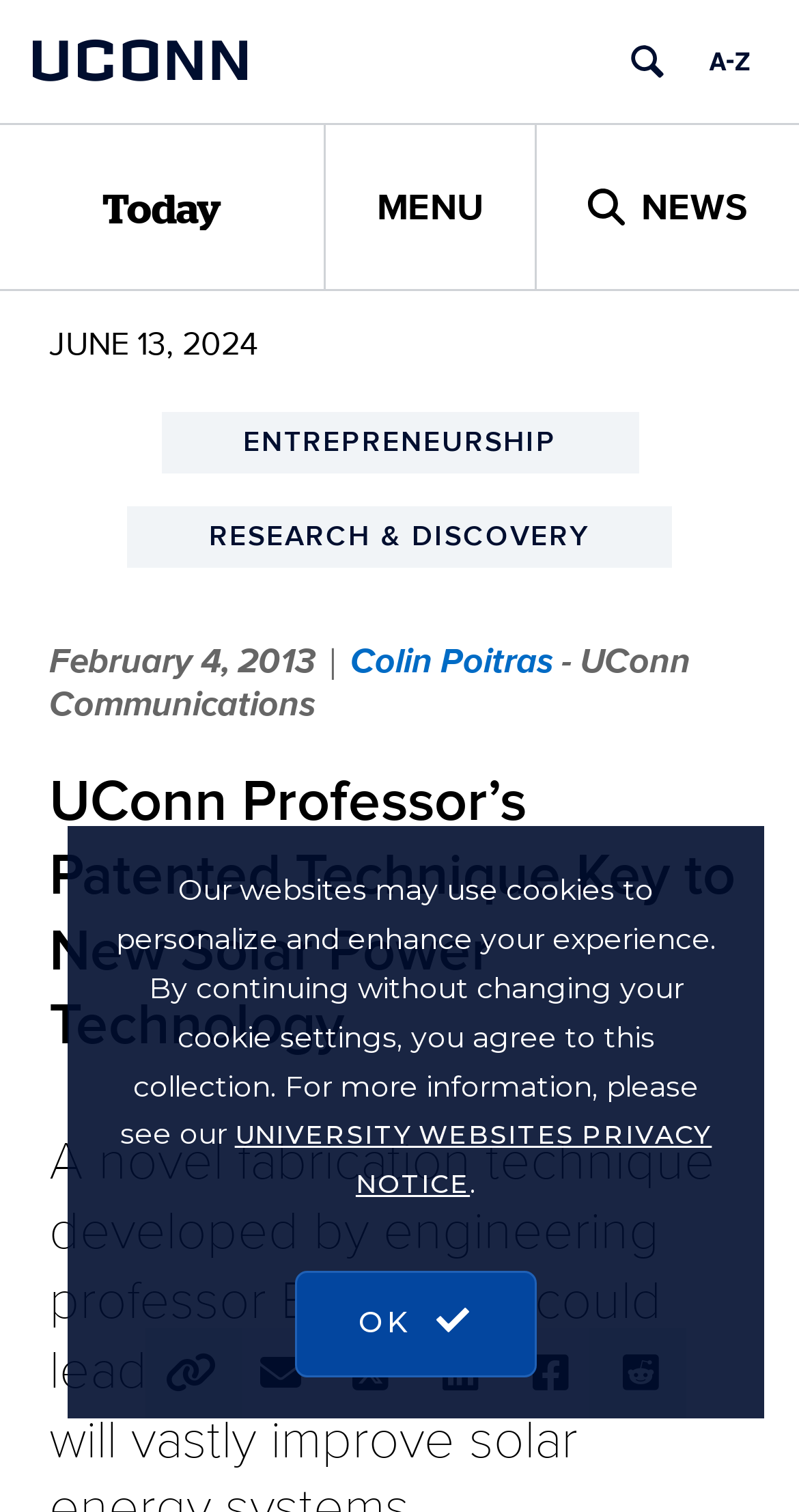Determine the bounding box coordinates of the region that needs to be clicked to achieve the task: "View article by Colin Poitras".

[0.438, 0.42, 0.692, 0.454]